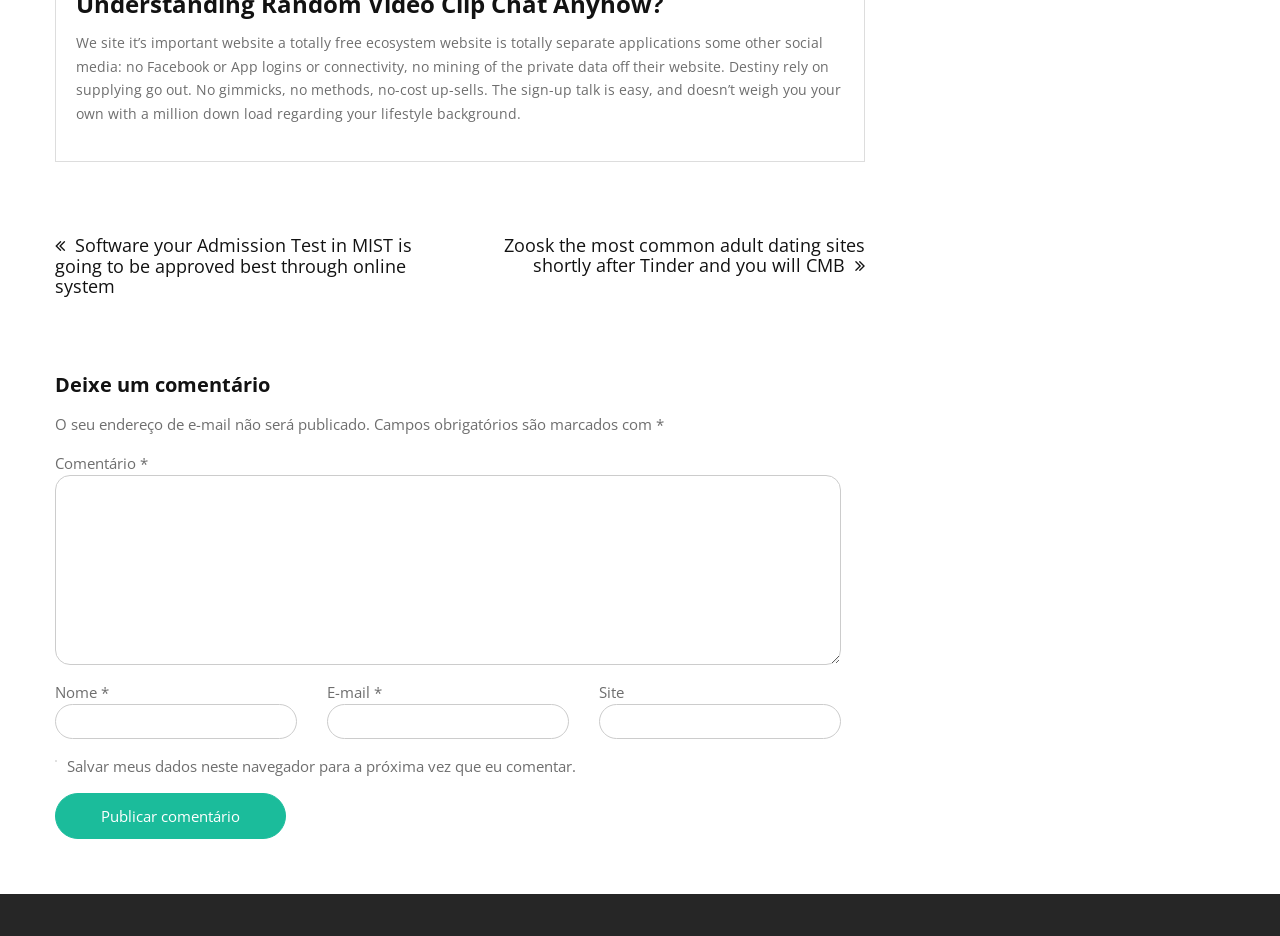How many textboxes are there in the comment section?
Answer briefly with a single word or phrase based on the image.

4